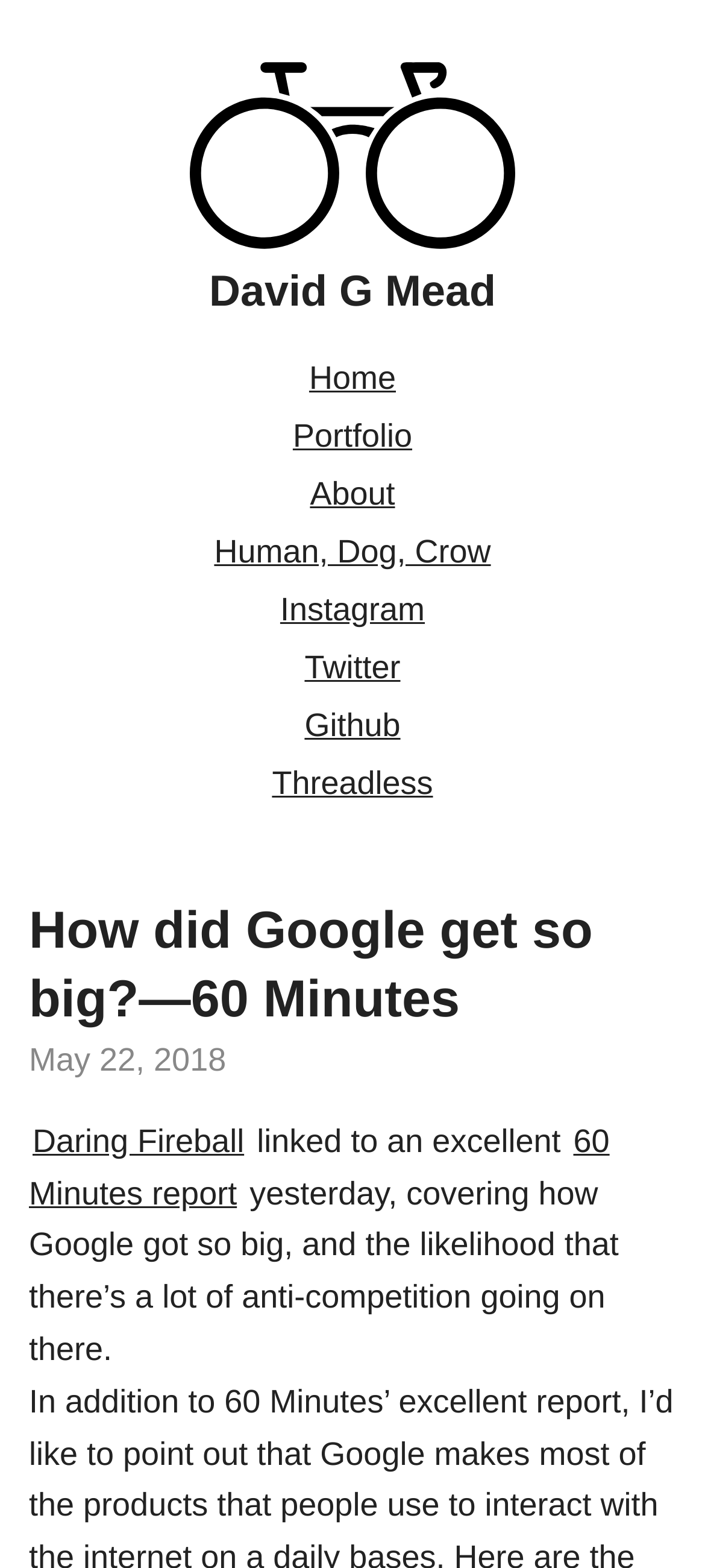What is the topic of the 60 Minutes report? Observe the screenshot and provide a one-word or short phrase answer.

Google